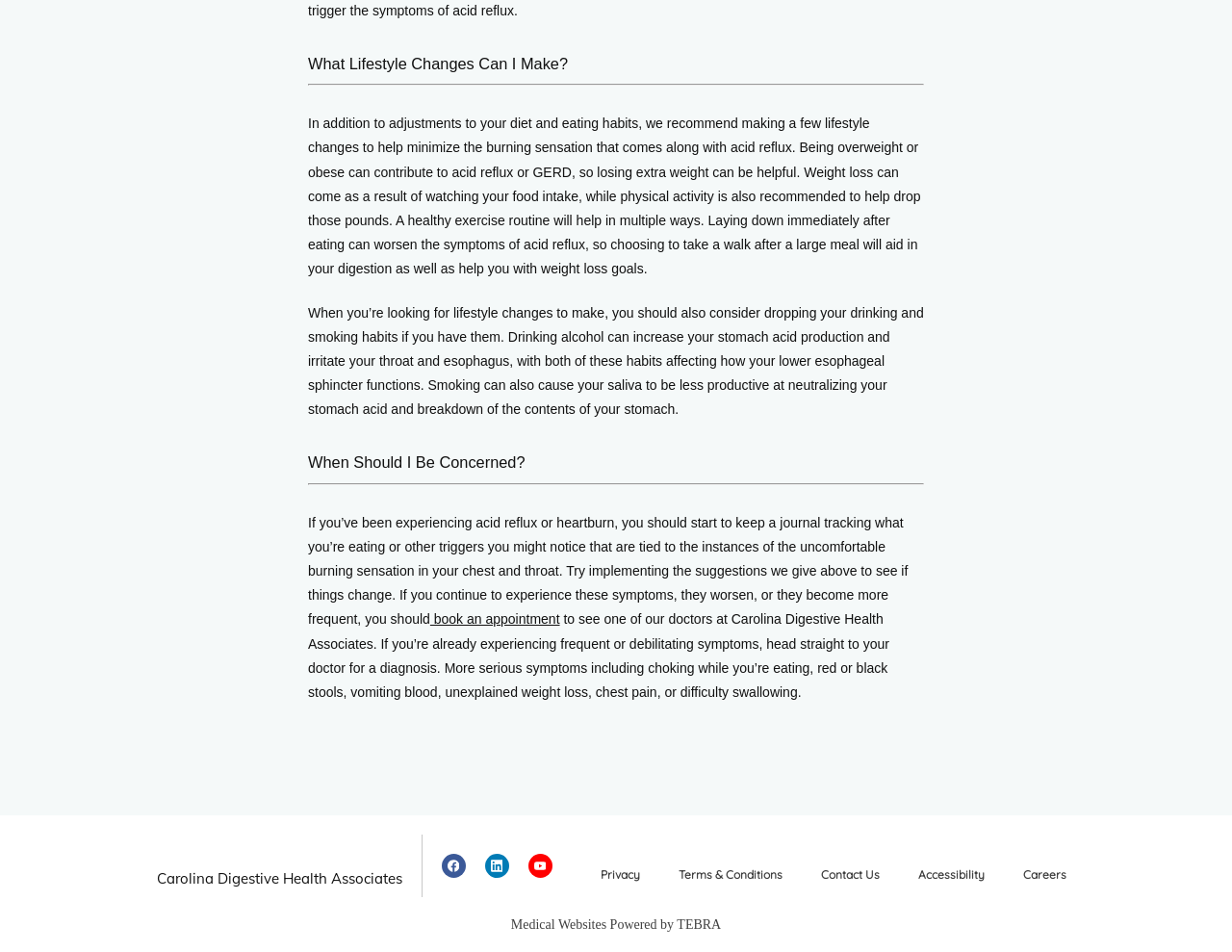Please identify the bounding box coordinates of the element I need to click to follow this instruction: "Click the 'book an appointment' link".

[0.349, 0.642, 0.454, 0.659]